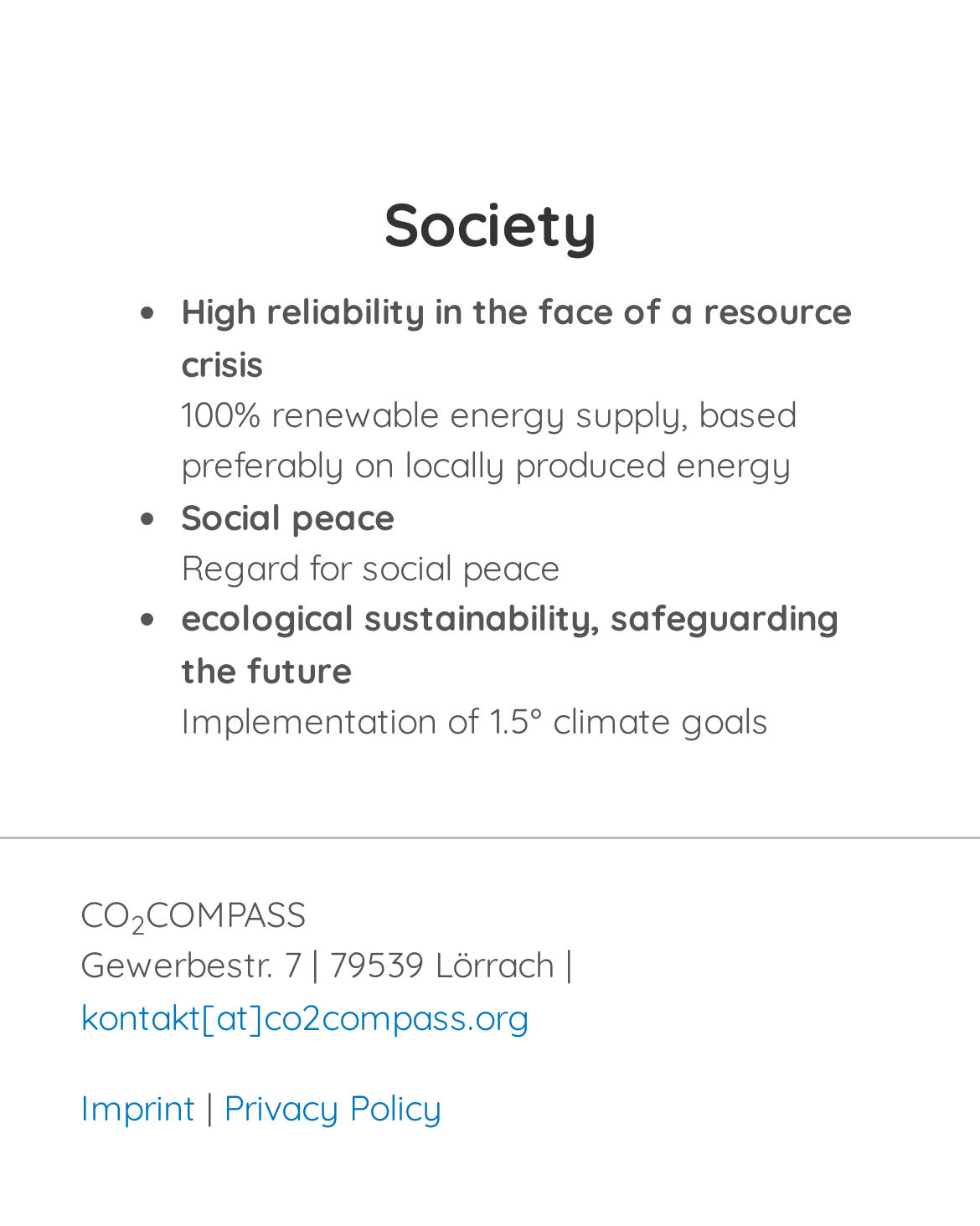What is the preferred source of energy?
Please provide a comprehensive answer based on the details in the screenshot.

The preferred source of energy can be found in the list of points, where it is written as '100% renewable energy supply, based preferably on locally produced energy'.